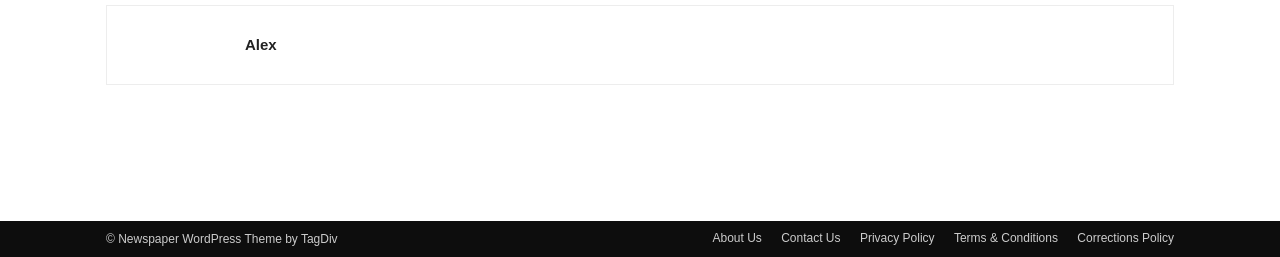Please respond in a single word or phrase: 
What is the theme of the WordPress website?

Newspaper